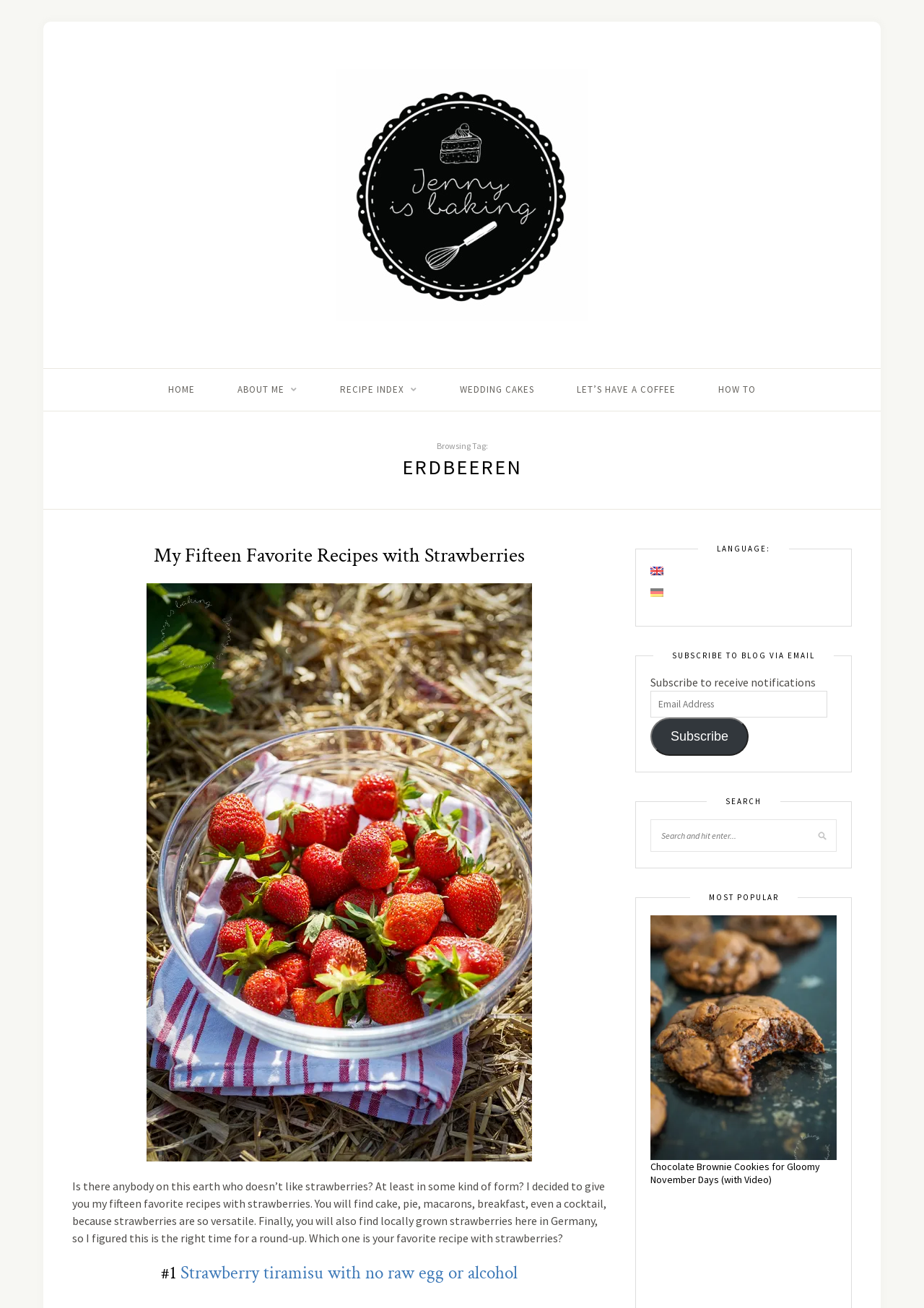Specify the bounding box coordinates of the element's area that should be clicked to execute the given instruction: "Subscribe to the blog via email". The coordinates should be four float numbers between 0 and 1, i.e., [left, top, right, bottom].

[0.704, 0.549, 0.81, 0.578]